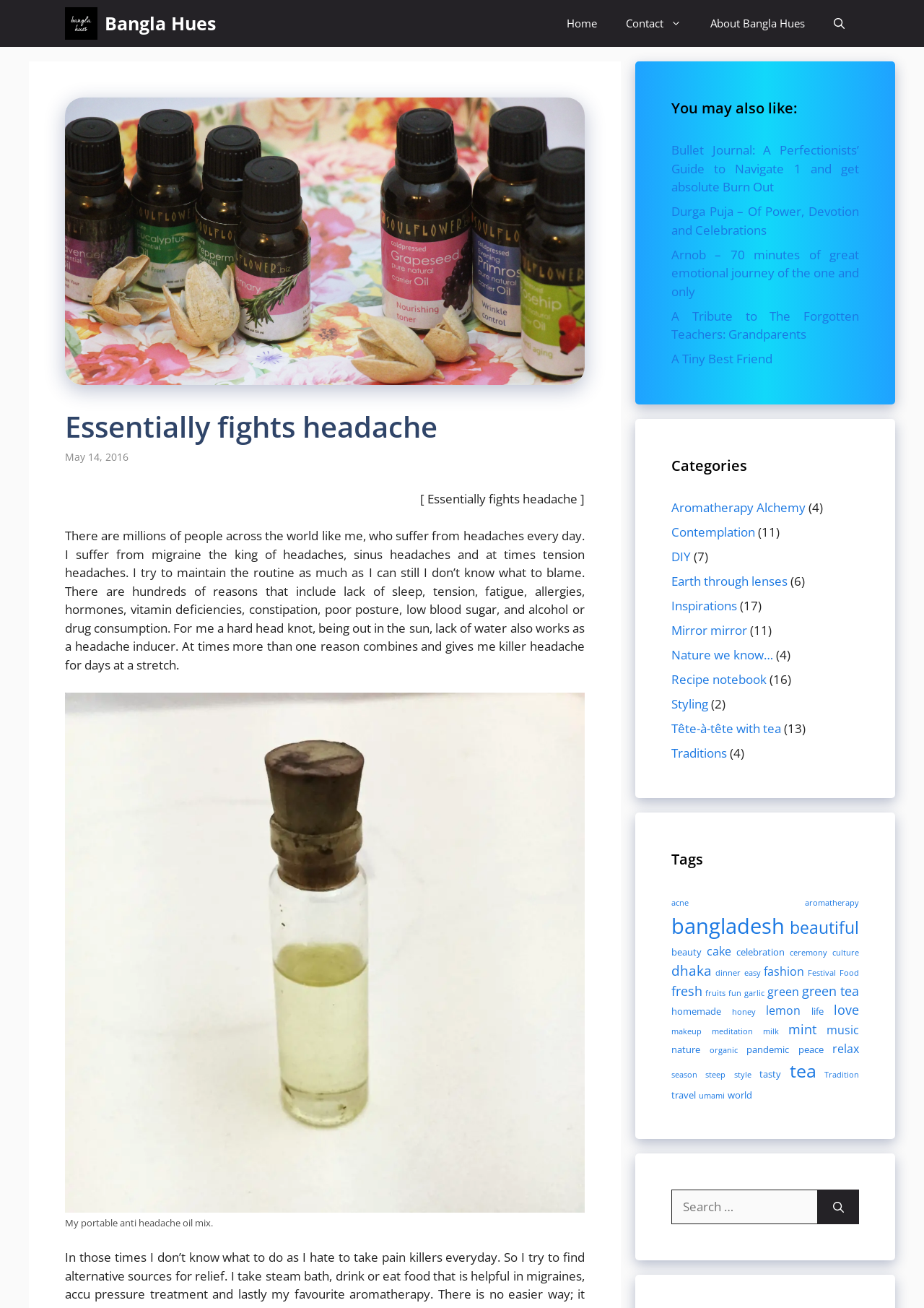Please identify the bounding box coordinates of the area I need to click to accomplish the following instruction: "Click the 'Home' link".

[0.598, 0.0, 0.662, 0.036]